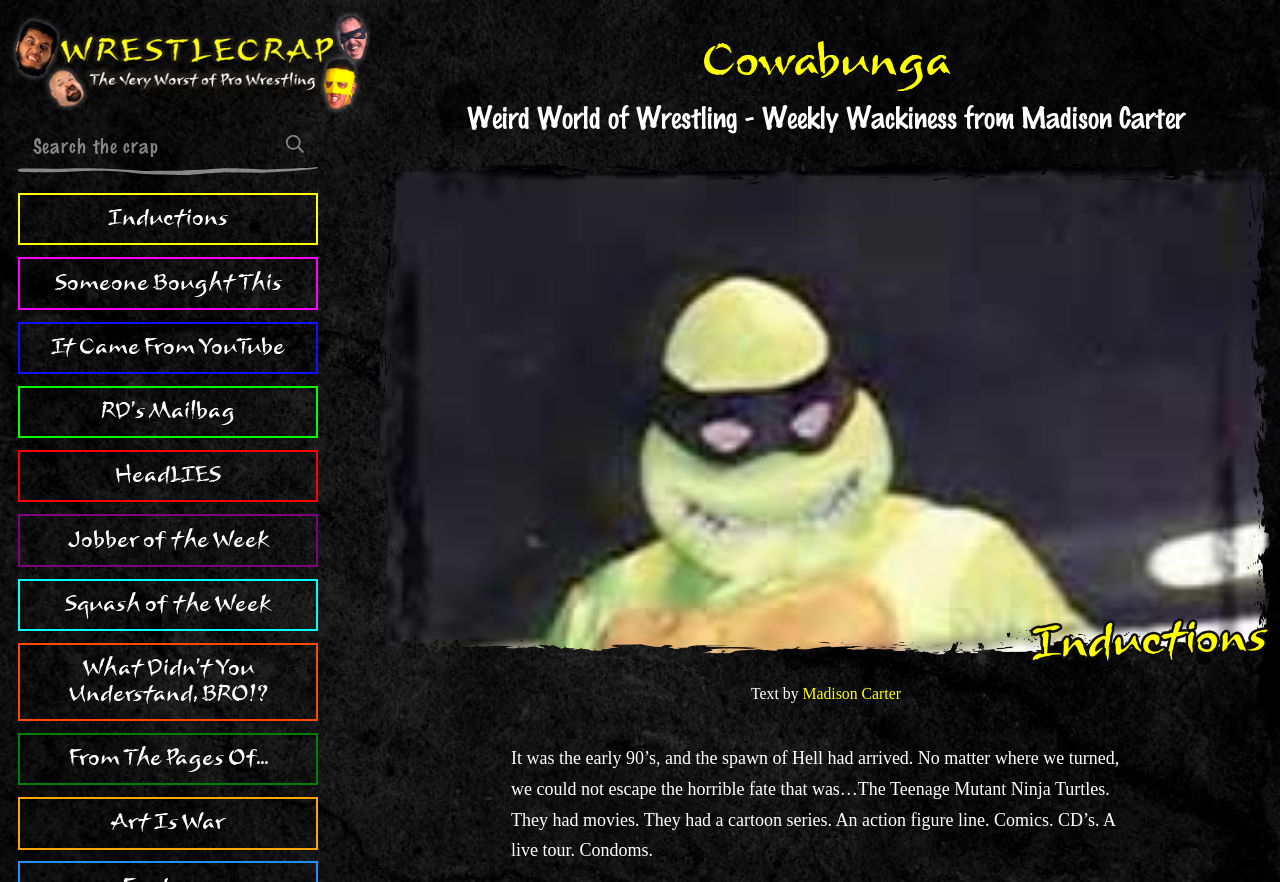Please find the bounding box coordinates of the element that you should click to achieve the following instruction: "Click on Inductions". The coordinates should be presented as four float numbers between 0 and 1: [left, top, right, bottom].

[0.014, 0.219, 0.248, 0.278]